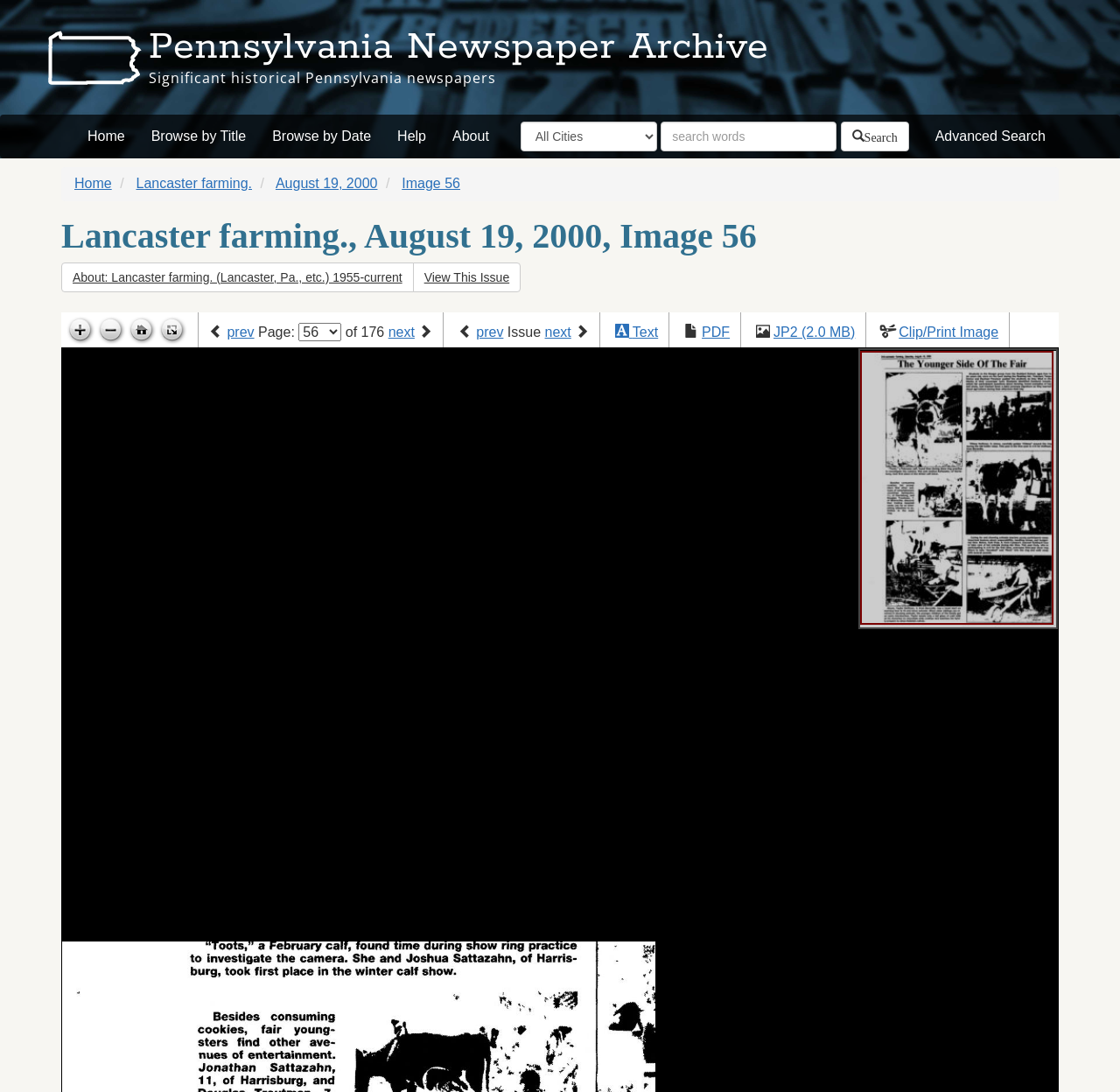Review the image closely and give a comprehensive answer to the question: How many pages are in this issue?

The number of pages in this issue can be found in the static text element with the text 'of 176' which is located near the page navigation links.